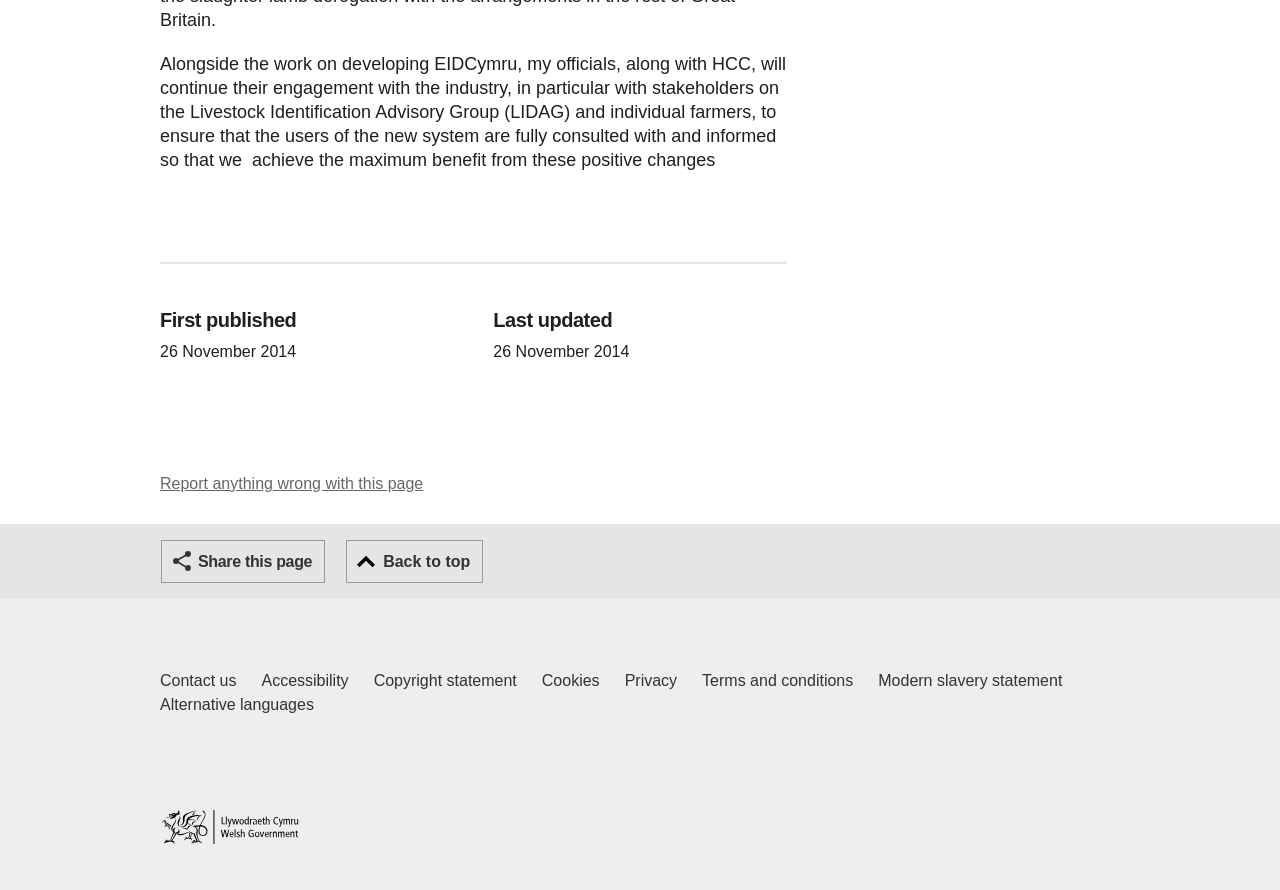Show the bounding box coordinates of the element that should be clicked to complete the task: "Go back to top".

[0.27, 0.607, 0.378, 0.655]